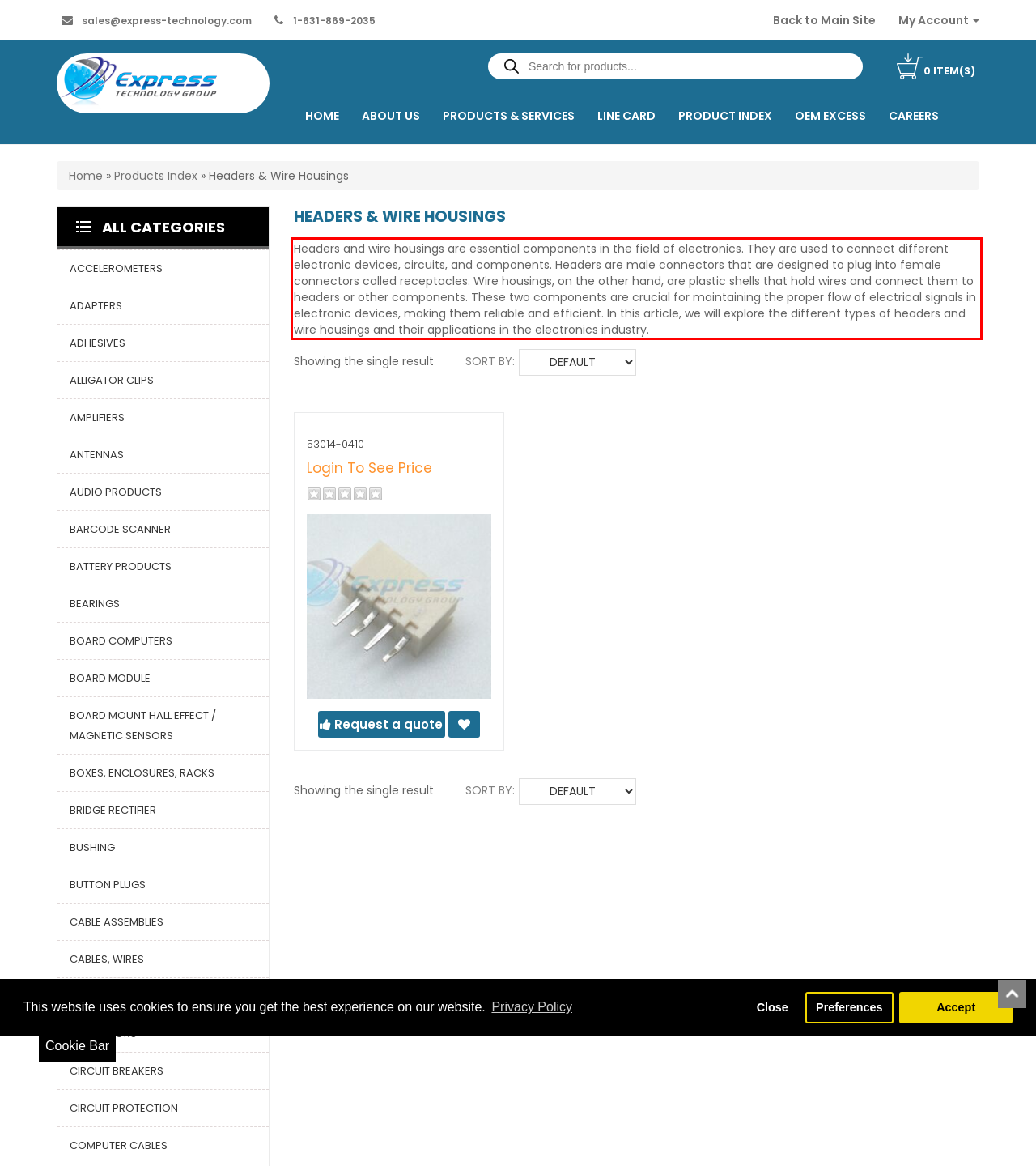Perform OCR on the text inside the red-bordered box in the provided screenshot and output the content.

Headers and wire housings are essential components in the field of electronics. They are used to connect different electronic devices, circuits, and components. Headers are male connectors that are designed to plug into female connectors called receptacles. Wire housings, on the other hand, are plastic shells that hold wires and connect them to headers or other components. These two components are crucial for maintaining the proper flow of electrical signals in electronic devices, making them reliable and efficient. In this article, we will explore the different types of headers and wire housings and their applications in the electronics industry.